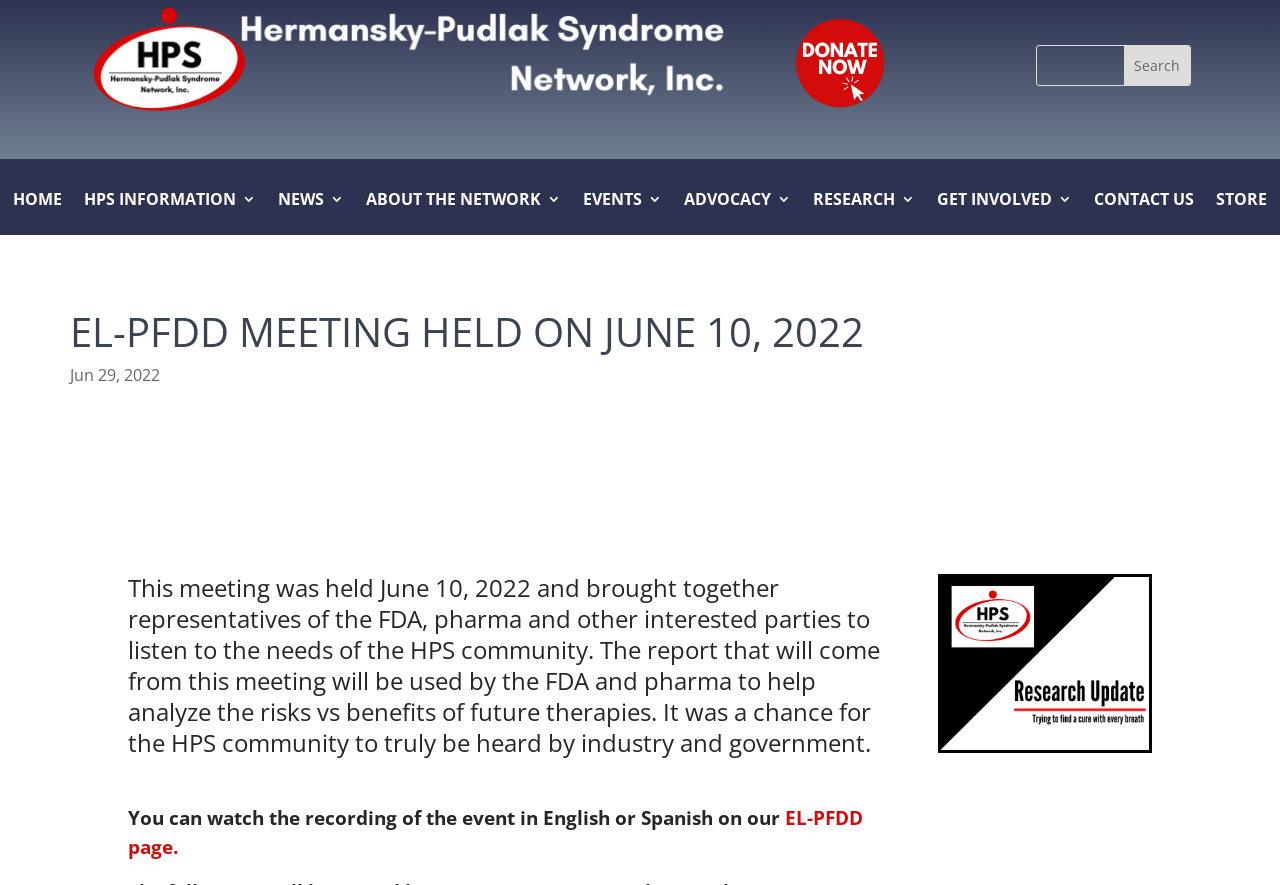Identify the bounding box coordinates for the region of the element that should be clicked to carry out the instruction: "Search for something". The bounding box coordinates should be four float numbers between 0 and 1, i.e., [left, top, right, bottom].

[0.81, 0.052, 0.93, 0.096]